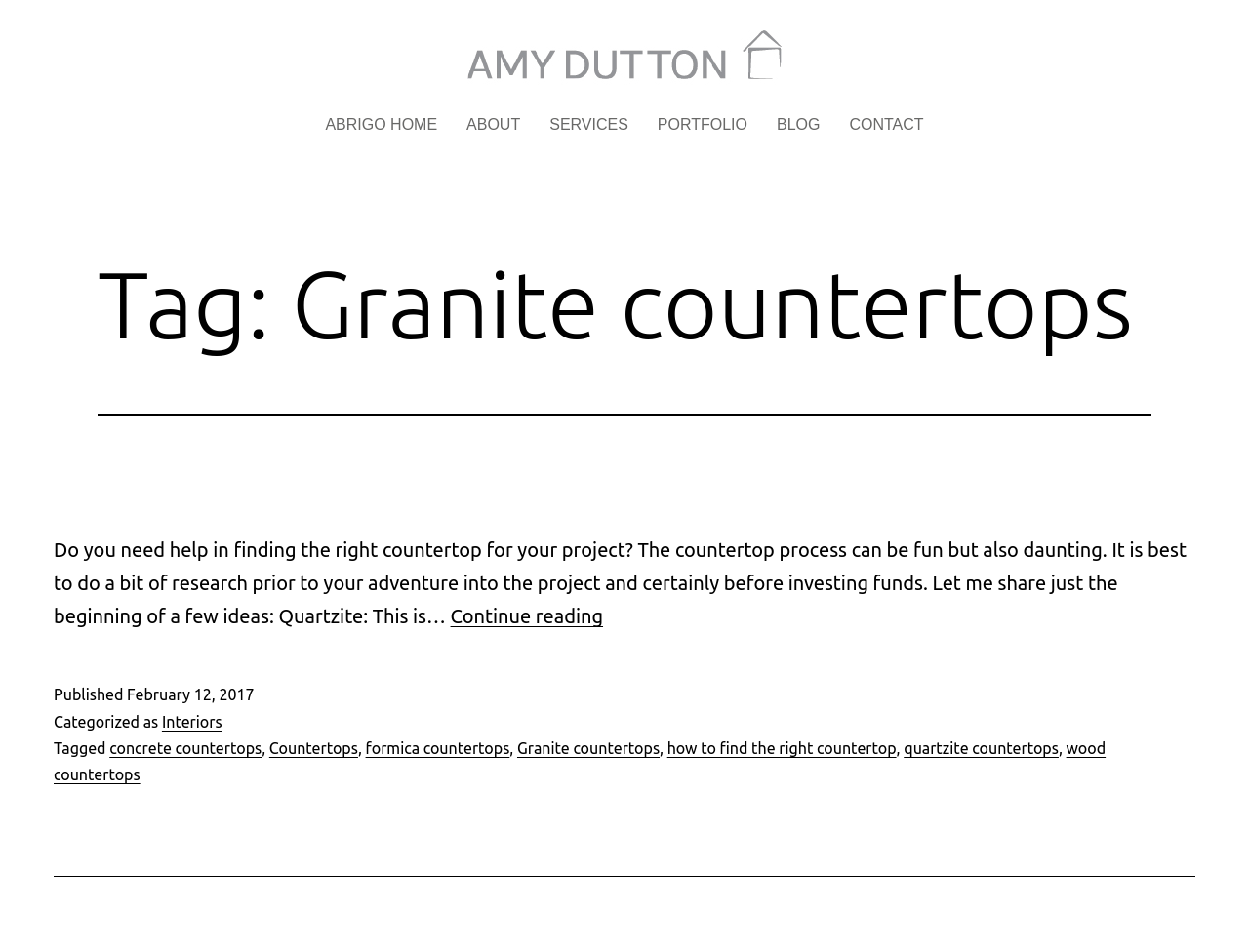Highlight the bounding box coordinates of the element you need to click to perform the following instruction: "navigate to Primary menu."

[0.271, 0.109, 0.729, 0.157]